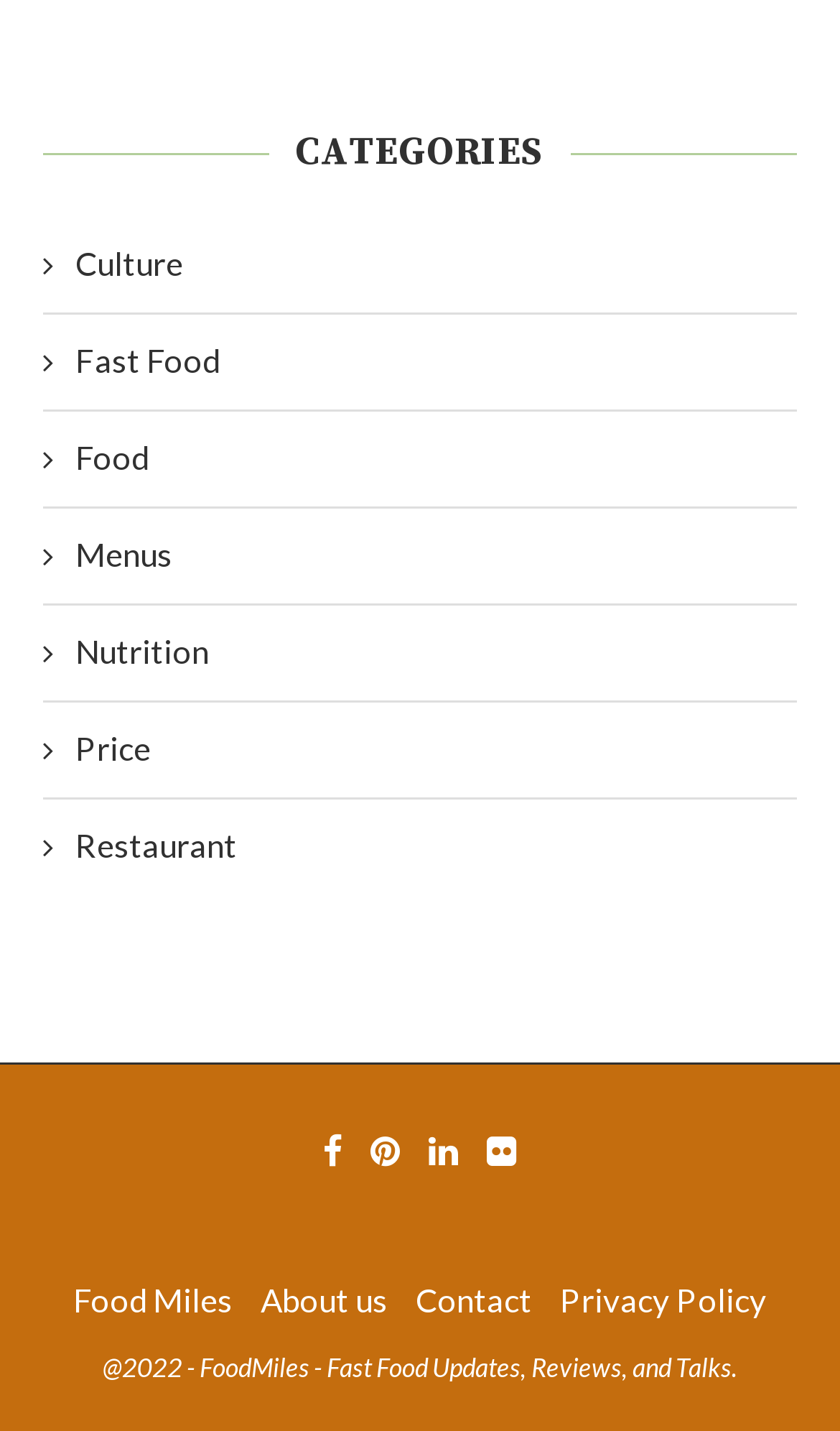Please specify the bounding box coordinates of the area that should be clicked to accomplish the following instruction: "Explore Food Miles". The coordinates should consist of four float numbers between 0 and 1, i.e., [left, top, right, bottom].

[0.087, 0.895, 0.277, 0.922]